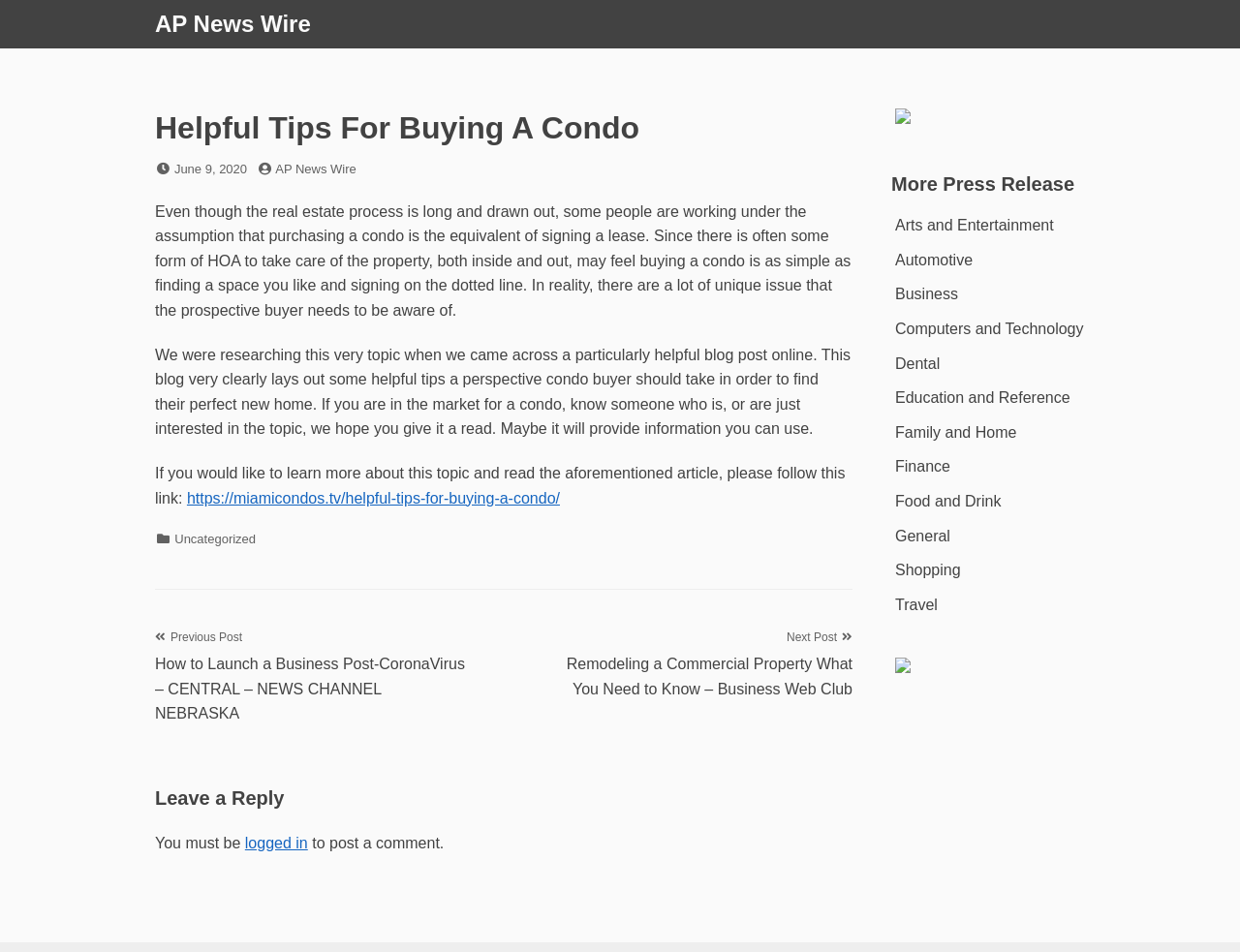Please determine the bounding box coordinates, formatted as (top-left x, top-left y, bottom-right x, bottom-right y), with all values as floating point numbers between 0 and 1. Identify the bounding box of the region described as: Finance

[0.722, 0.482, 0.766, 0.499]